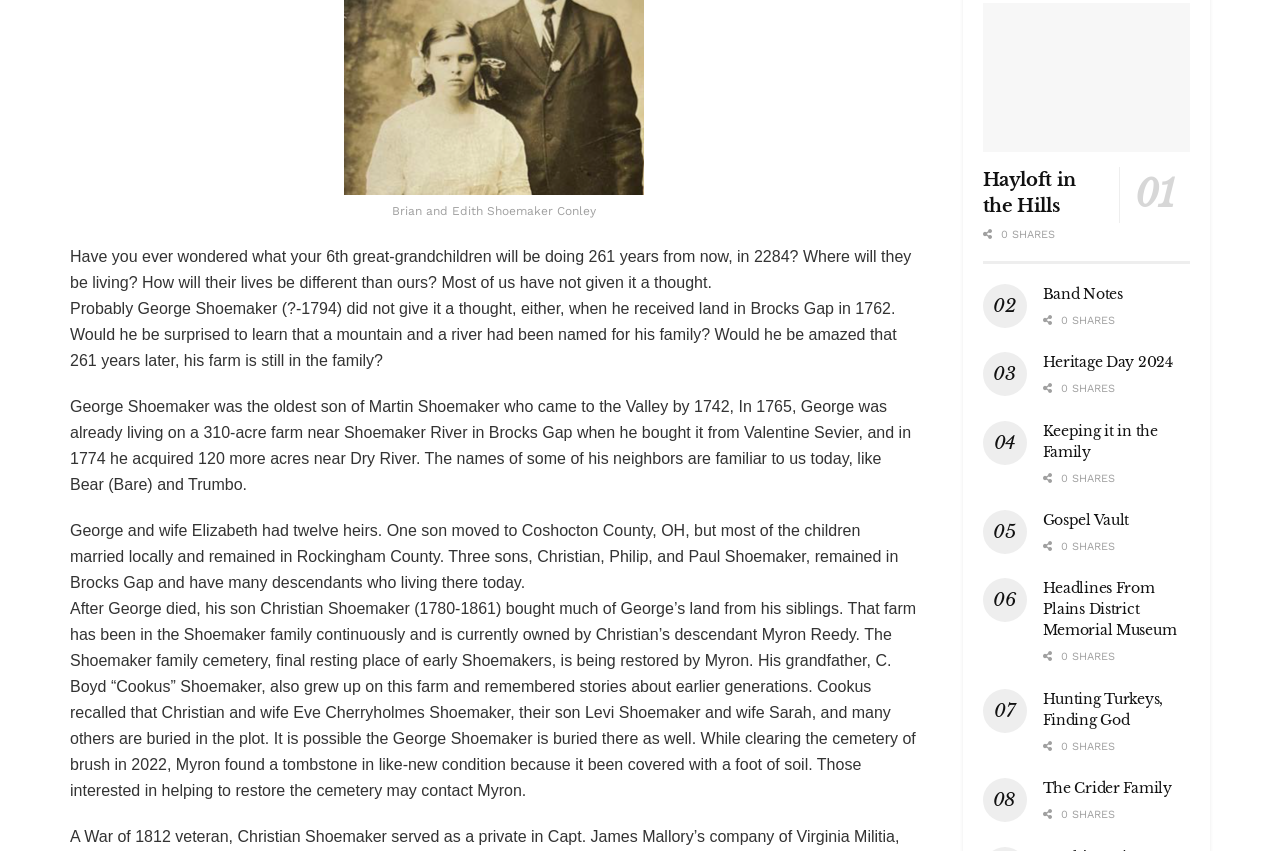Determine the bounding box for the UI element as described: "Tweet 0". The coordinates should be represented as four float numbers between 0 and 1, formatted as [left, top, right, bottom].

[0.814, 0.843, 0.862, 0.885]